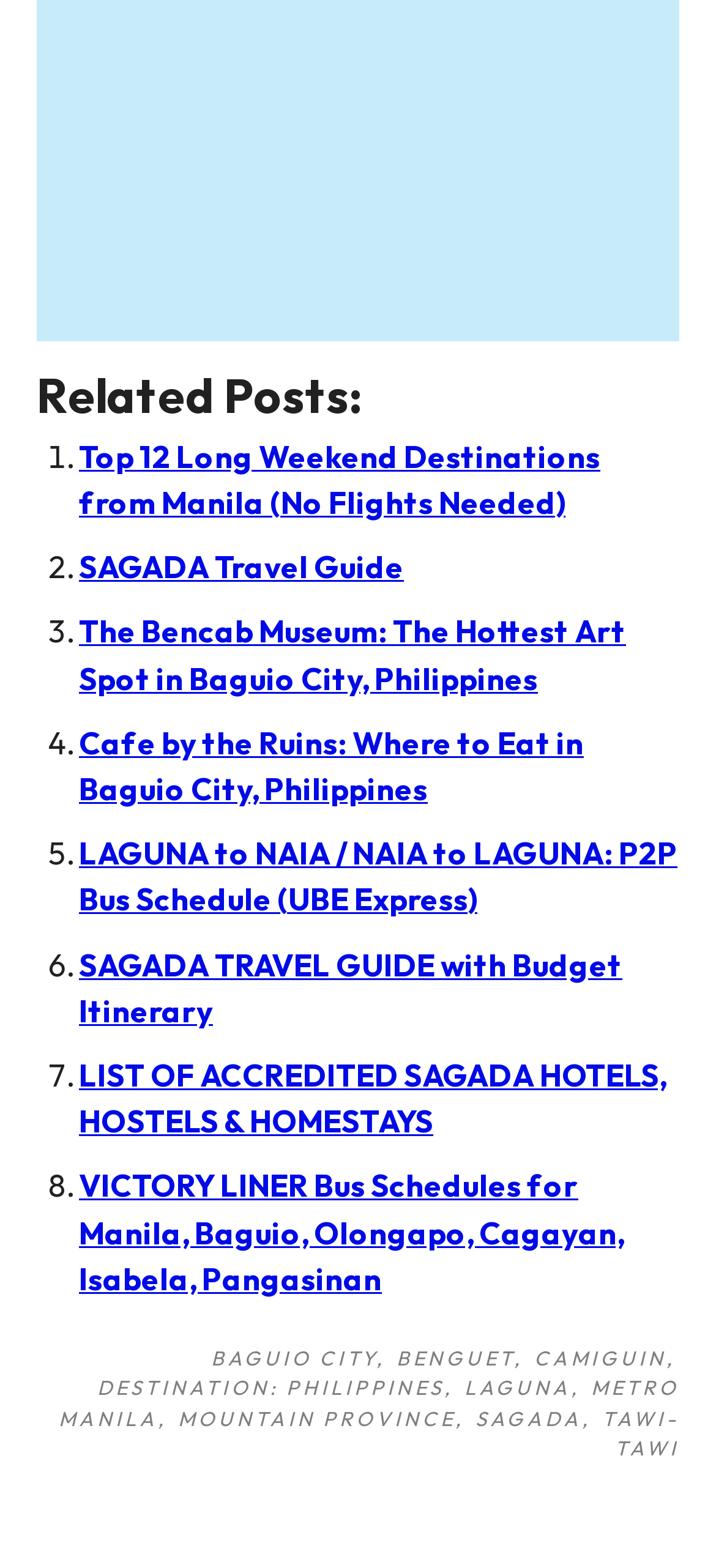How many destinations are listed in the footer?
Look at the image and provide a short answer using one word or a phrase.

9